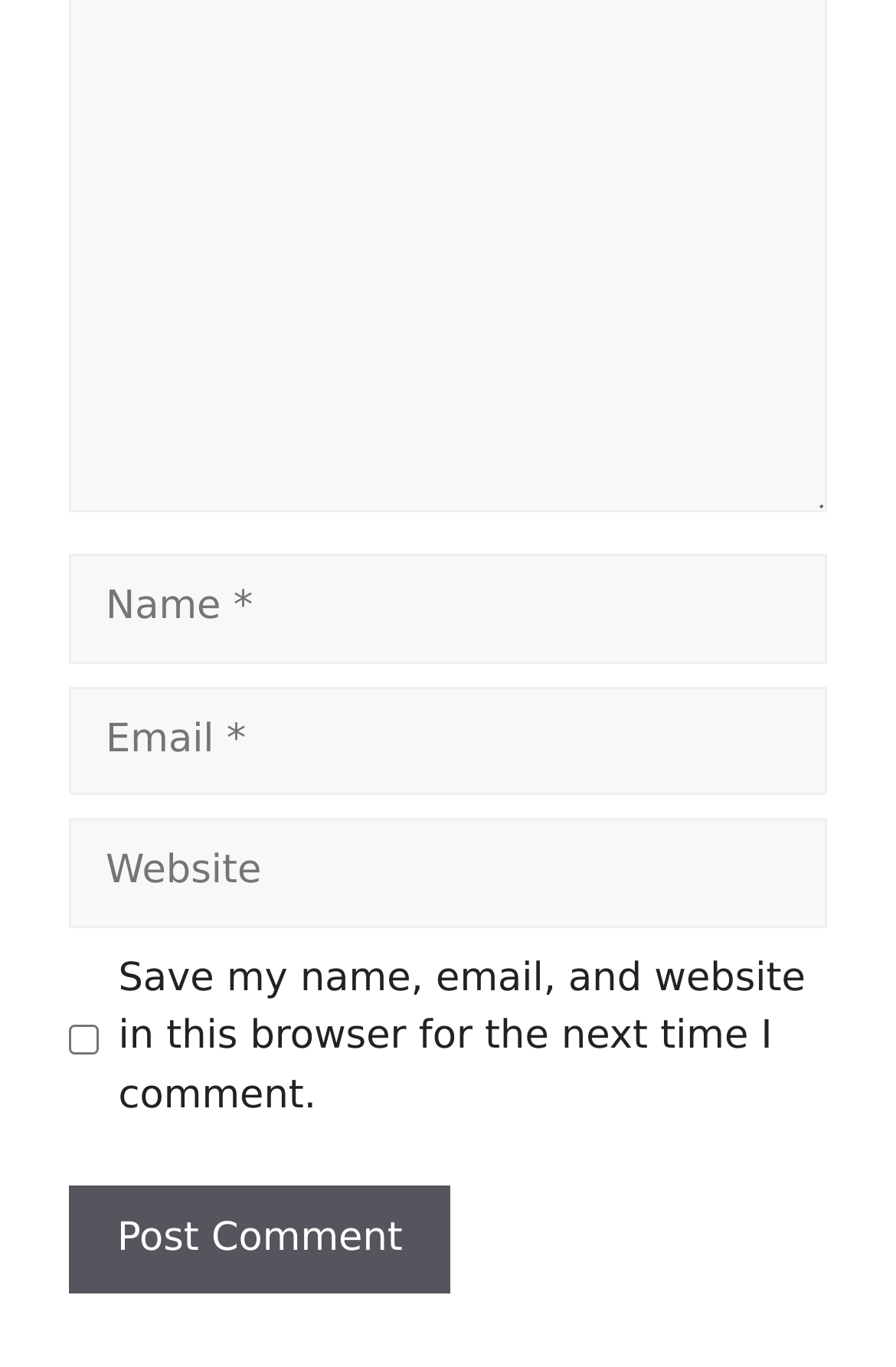What is the purpose of the checkbox?
Give a detailed response to the question by analyzing the screenshot.

The purpose of the checkbox is to save the commenter's name, email, and website in the browser for the next time they comment, as indicated by the text associated with the checkbox.